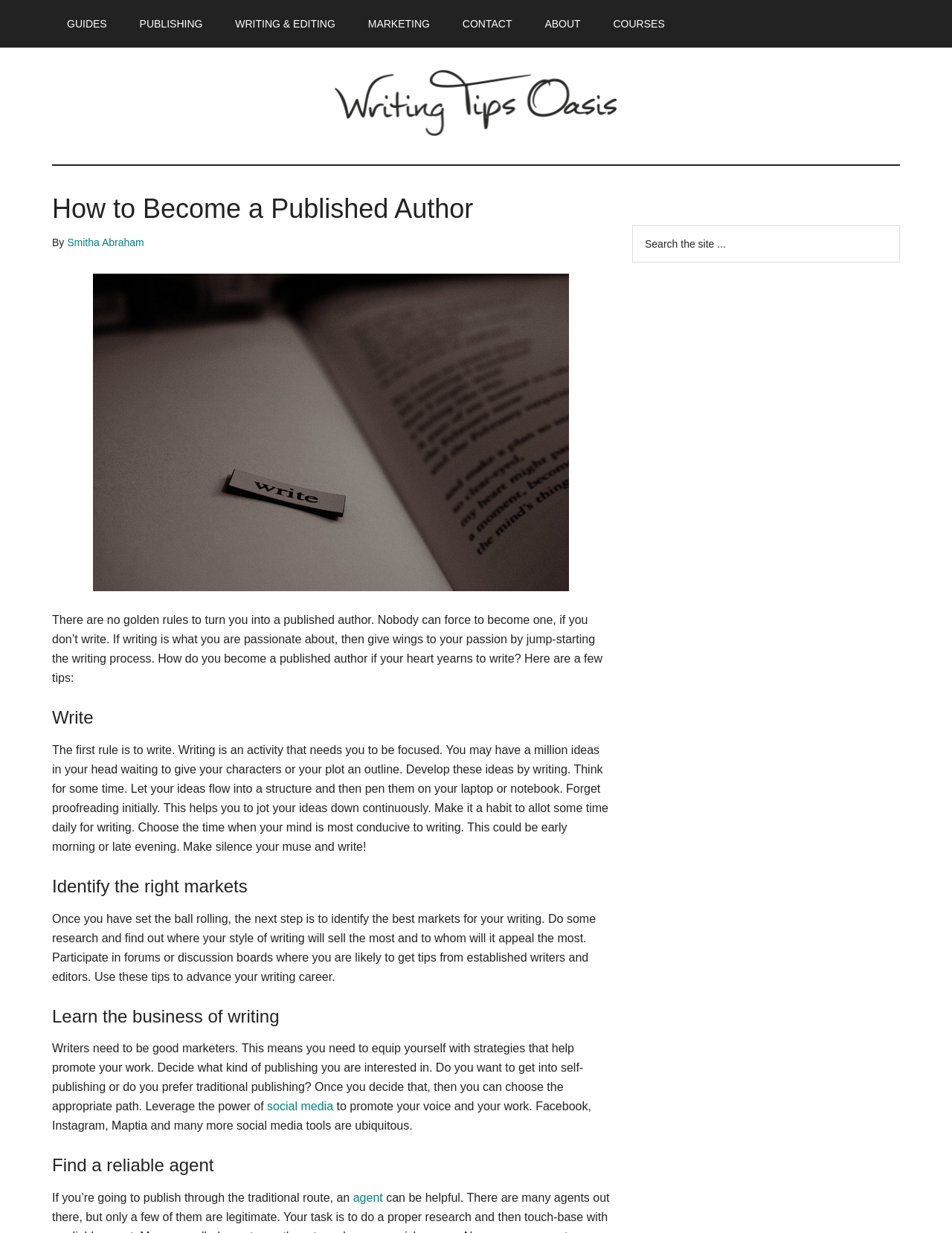What is the purpose of the search box?
Use the image to answer the question with a single word or phrase.

Search the site